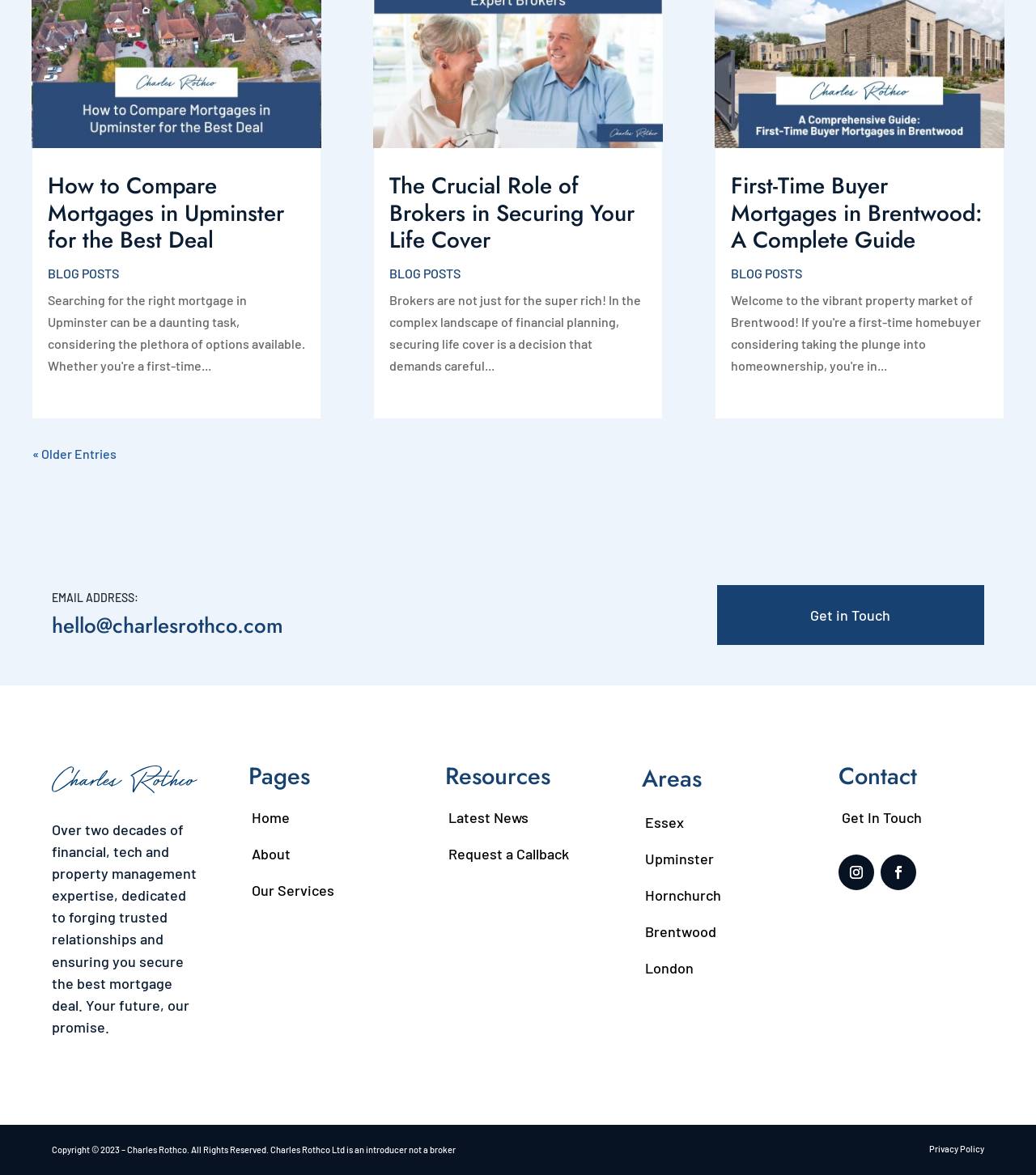Determine the bounding box coordinates for the HTML element mentioned in the following description: "Get in Touch". The coordinates should be a list of four floats ranging from 0 to 1, represented as [left, top, right, bottom].

[0.692, 0.498, 0.95, 0.549]